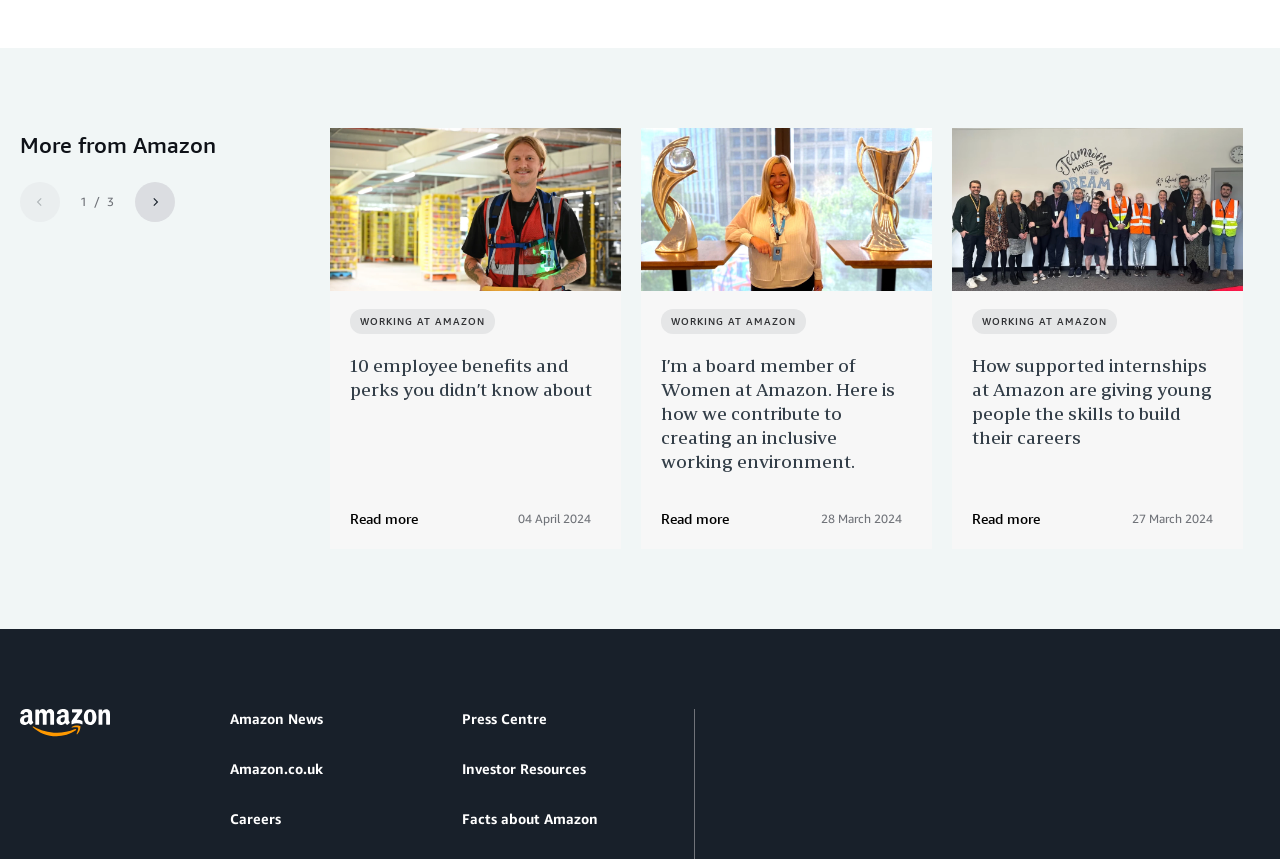Determine the bounding box coordinates of the region that needs to be clicked to achieve the task: "Go to 'Careers'".

[0.18, 0.943, 0.22, 0.963]